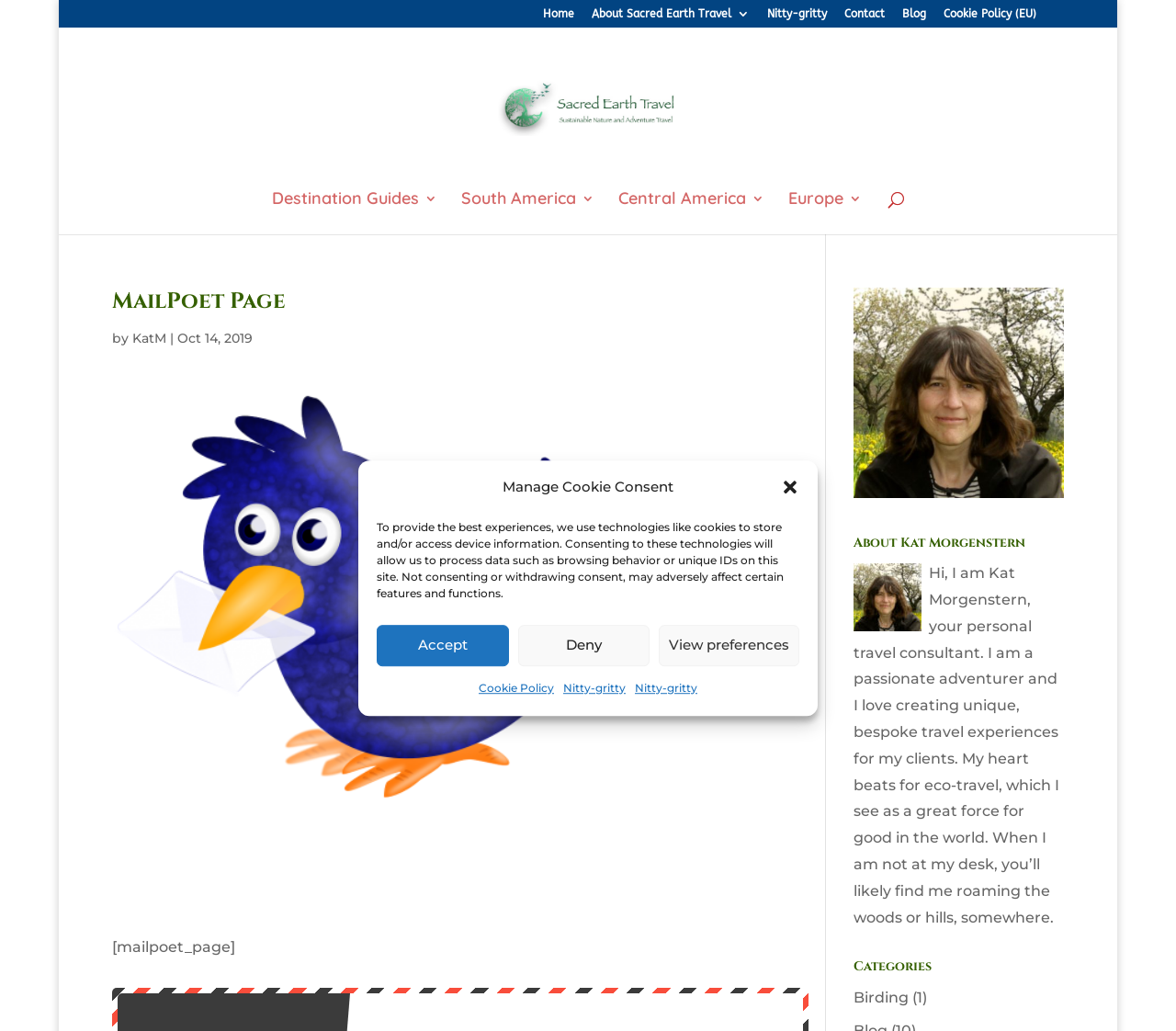Based on the element description, predict the bounding box coordinates (top-left x, top-left y, bottom-right x, bottom-right y) for the UI element in the screenshot: alt="Sacred Earth Travel"

[0.261, 0.094, 0.74, 0.112]